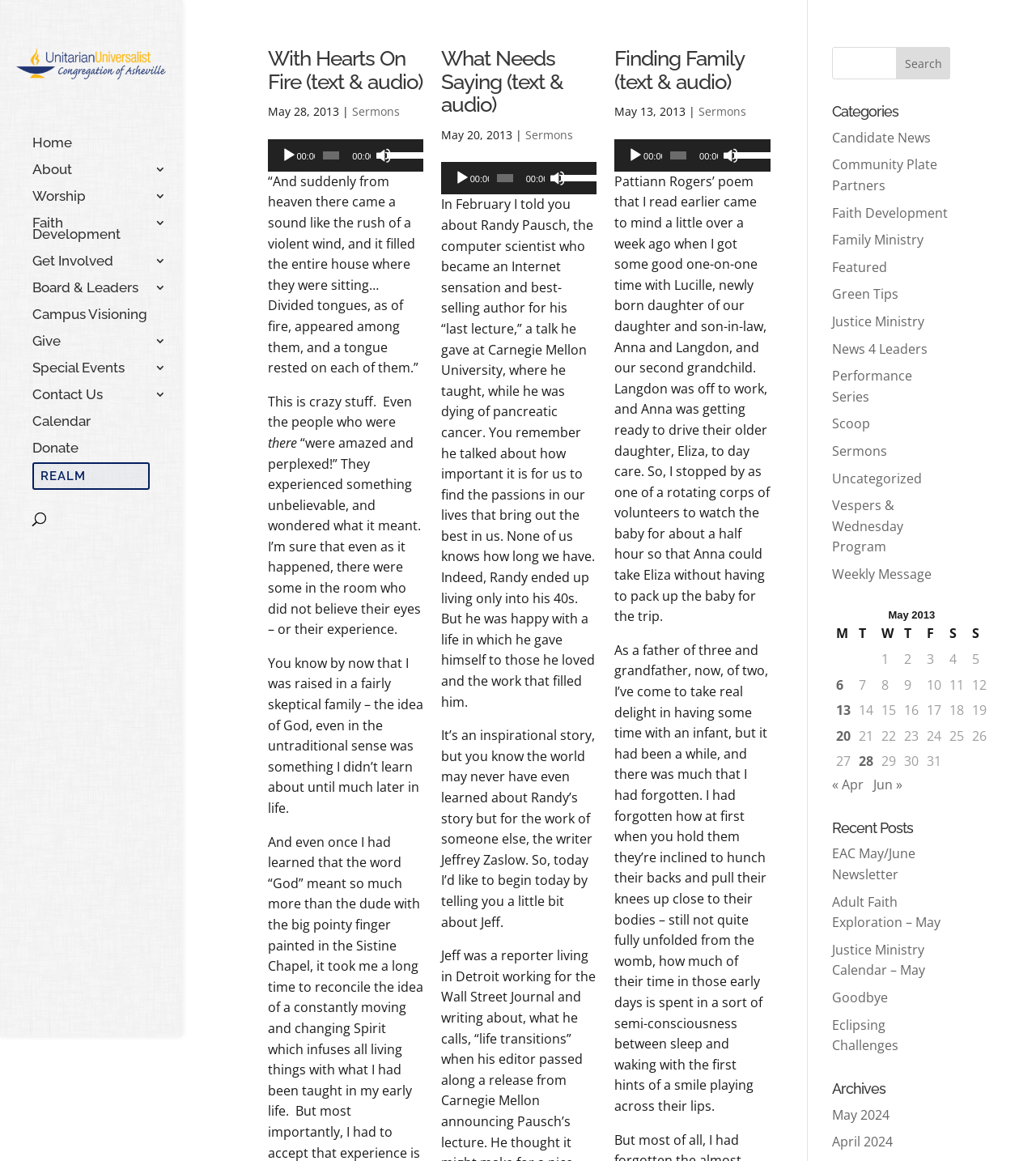Give a concise answer of one word or phrase to the question: 
What is the label of the search box?

Search for: